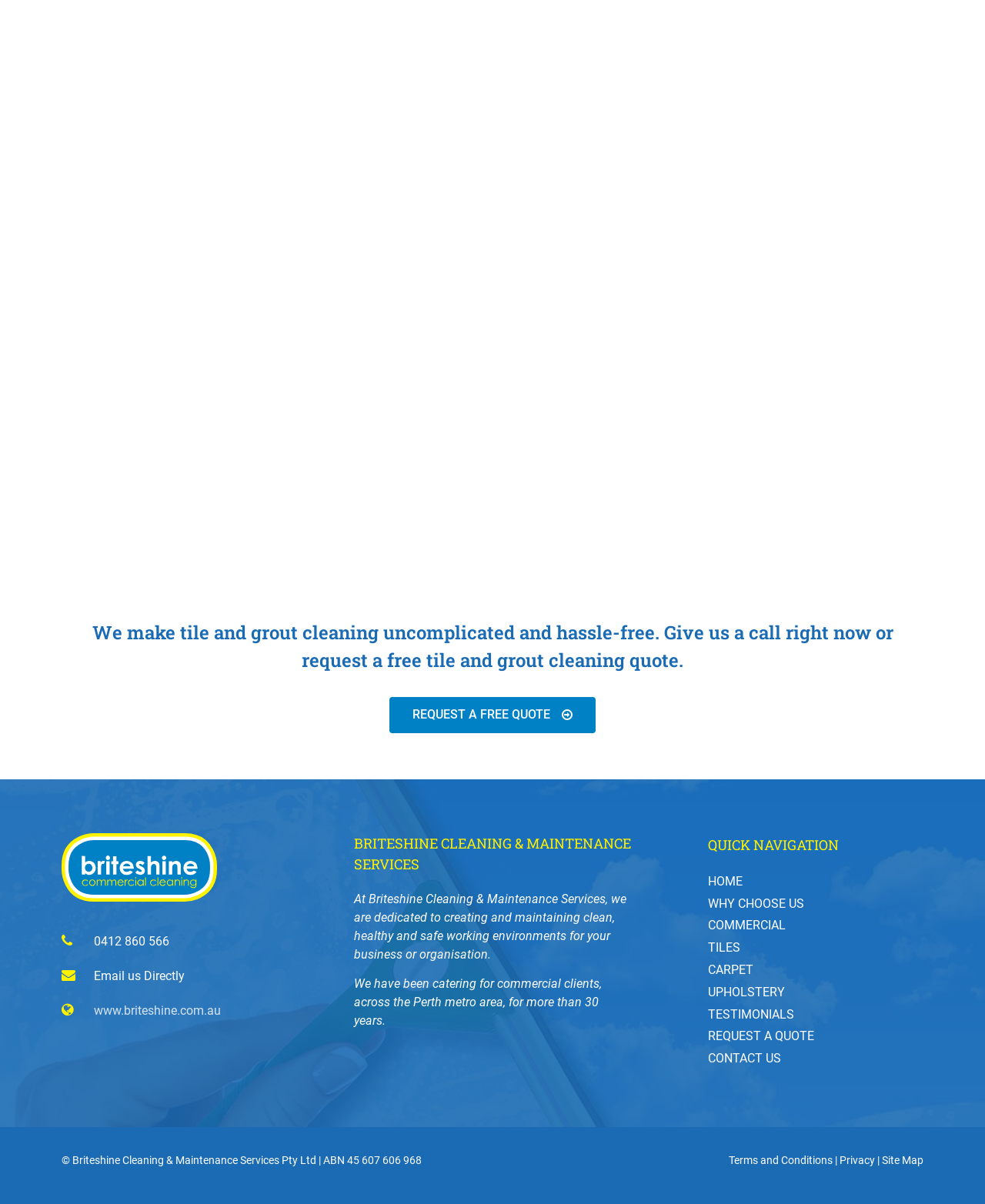Find the bounding box coordinates of the area that needs to be clicked in order to achieve the following instruction: "Email directly". The coordinates should be specified as four float numbers between 0 and 1, i.e., [left, top, right, bottom].

[0.095, 0.805, 0.187, 0.817]